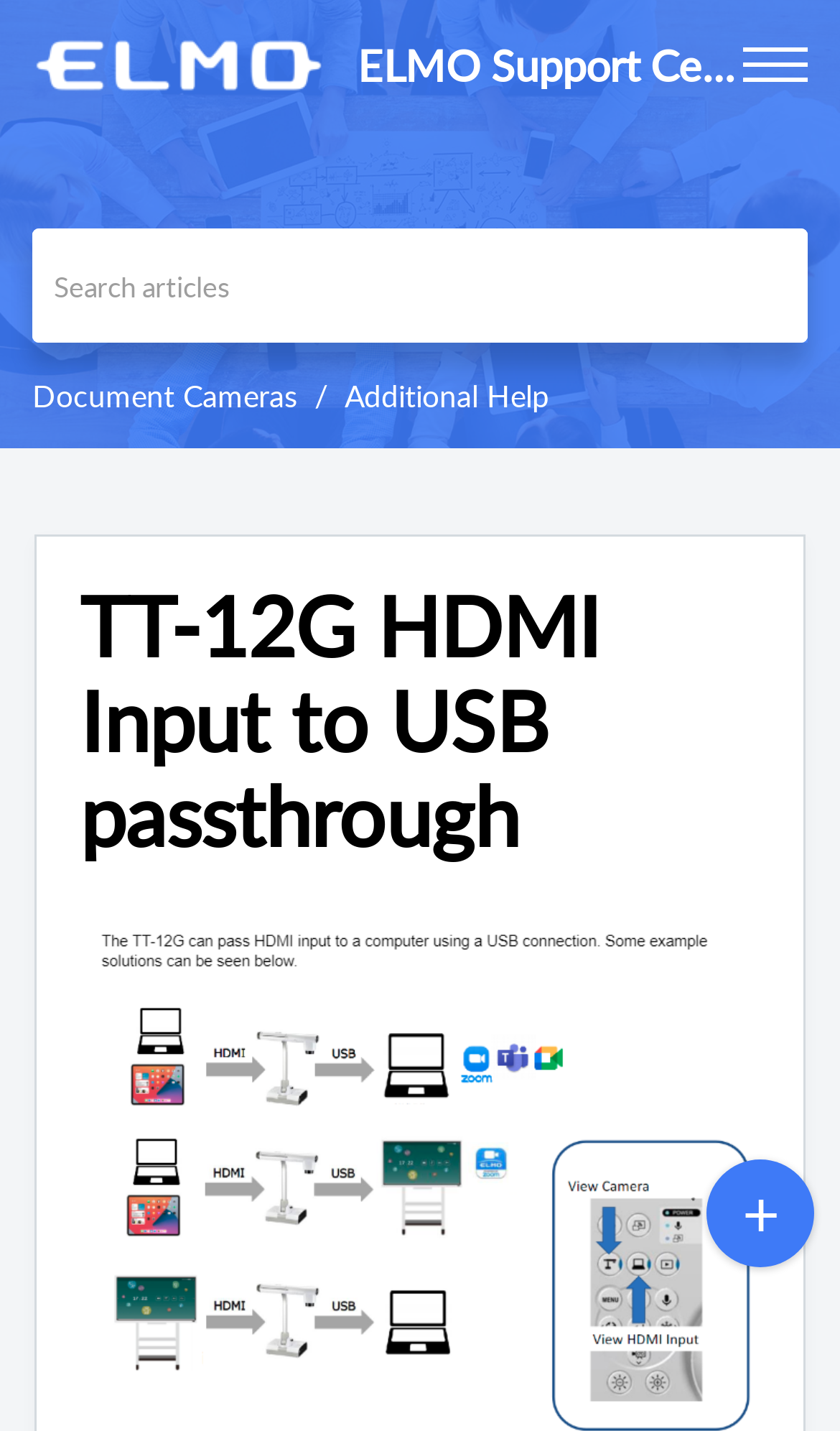Using the description "Skip to Content", locate and provide the bounding box of the UI element.

[0.051, 0.075, 0.564, 0.148]